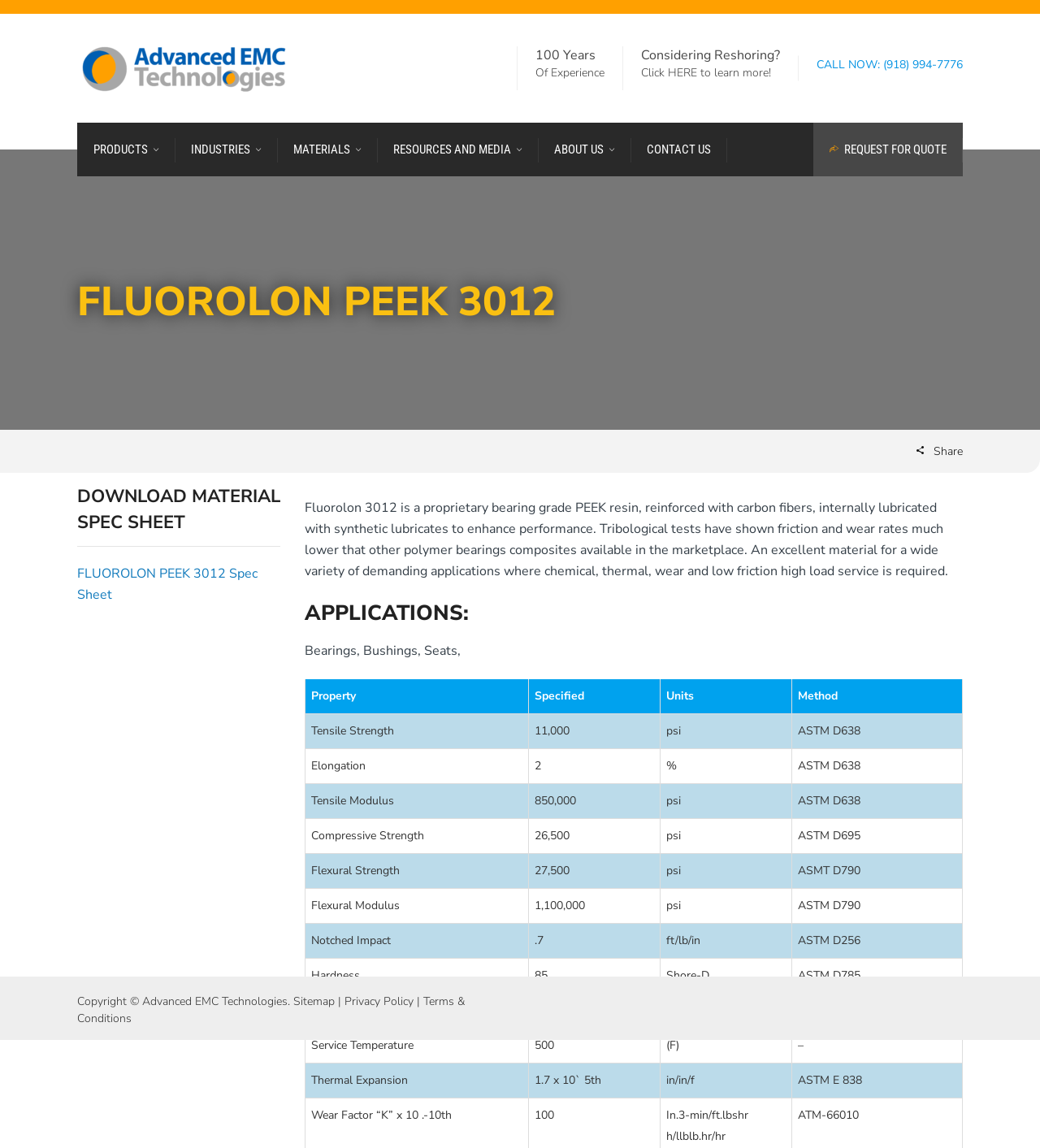Explain in detail what you observe on this webpage.

The webpage is about FLUOROLON PEEK 3012, a high-performance polymer seal and bearing material. At the top, there is a call-to-action section with a "CALL NOW" button and a phone number. Below this, there is a heading "Considering Reshoring?" with a link to learn more.

On the left side, there is a navigation menu with links to different sections of the website, including "INDUSTRIES", "MATERIALS", "RESOURCES AND MEDIA", "ABOUT US", "CONTACT US", and "REQUEST FOR QUOTE". 

The main content of the page is divided into several sections. The first section has a heading "FLUOROLON PEEK 3012" and a link to download a material specification sheet. Below this, there is a description of the material, highlighting its properties and applications.

The next section lists the material's properties, including tensile strength, elongation, tensile modulus, compressive strength, flexural strength, flexural modulus, notched impact, hardness, coefficient of friction, service temperature, thermal expansion, and wear factor. Each property is listed with its specified value, units, and testing method.

At the bottom of the page, there is a copyright notice, a link to the sitemap, and links to the privacy policy and terms and conditions.